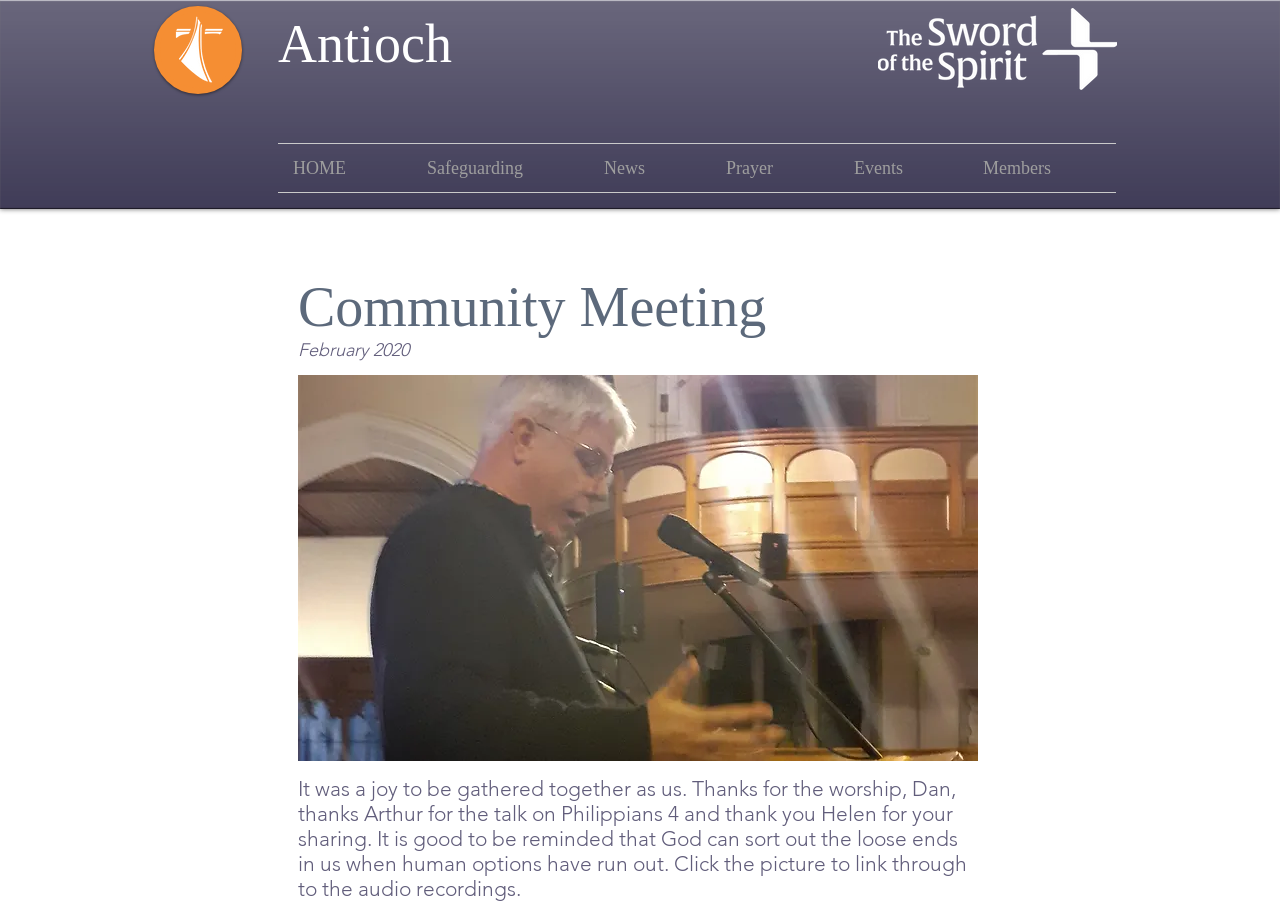Please use the details from the image to answer the following question comprehensively:
What is the name of the community?

The name of the community can be found in the heading element with the text 'Antioch' which is located at the top of the webpage, indicating that the community meeting is related to Antioch.